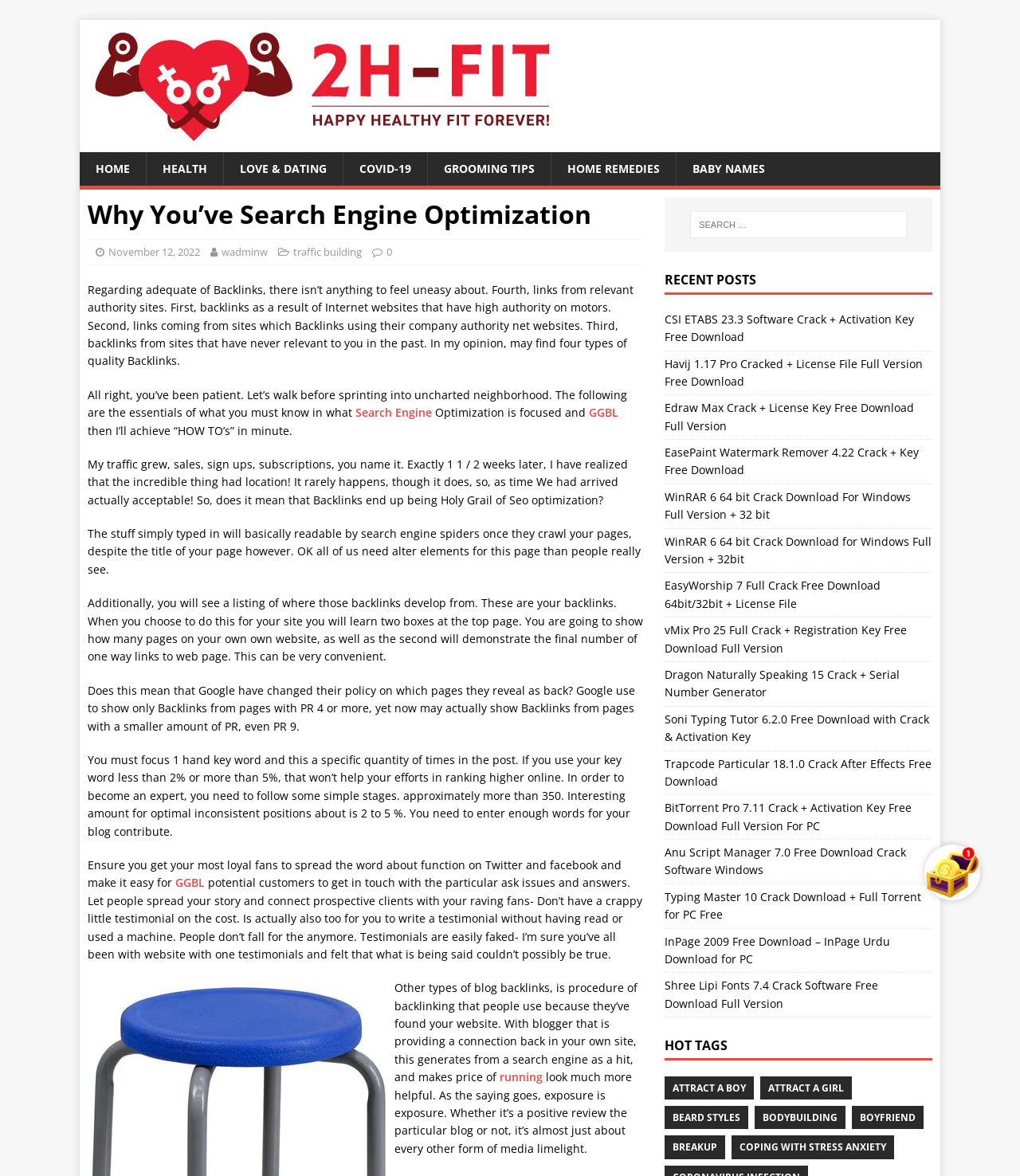Determine the bounding box for the HTML element described here: "November 12, 2022". The coordinates should be given as [left, top, right, bottom] with each number being a float between 0 and 1.

[0.106, 0.208, 0.196, 0.22]